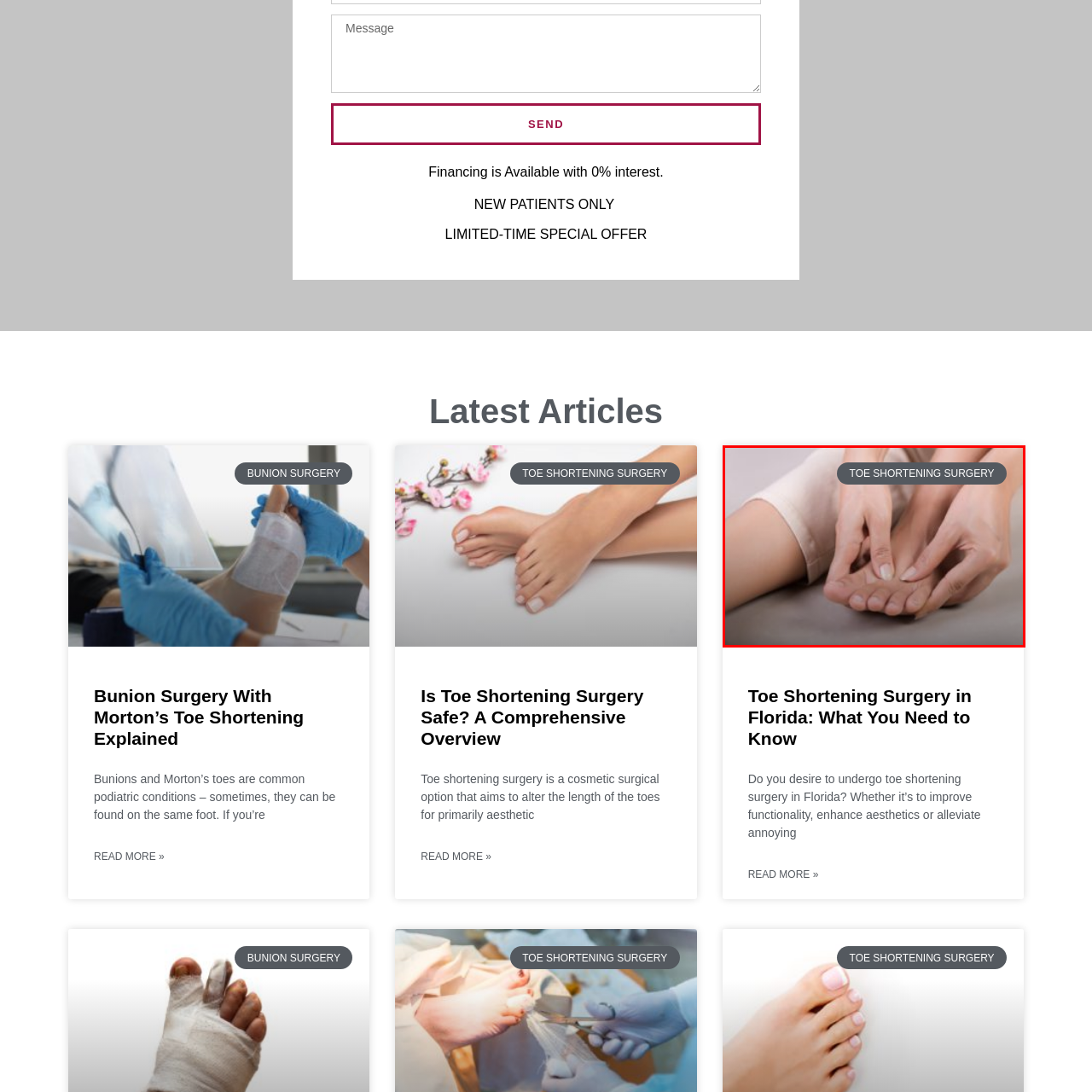Why is toe shortening surgery often sought?
View the image contained within the red box and provide a one-word or short-phrase answer to the question.

Cosmetic reasons or functionality